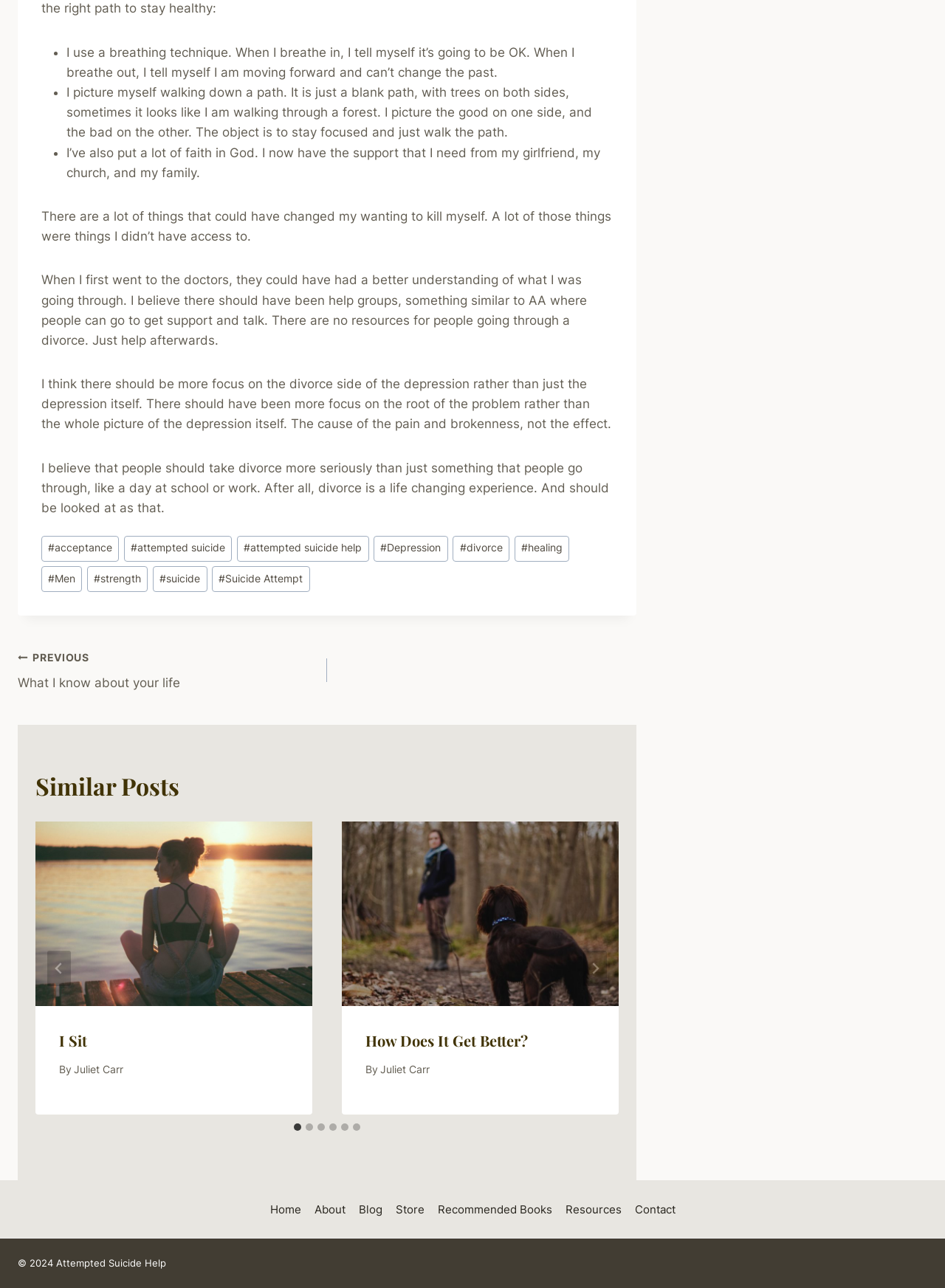What is the purpose of the 'Posts' navigation?
Using the information from the image, answer the question thoroughly.

The 'Posts' navigation is used to navigate through different posts on the website, allowing users to access previous or next posts.